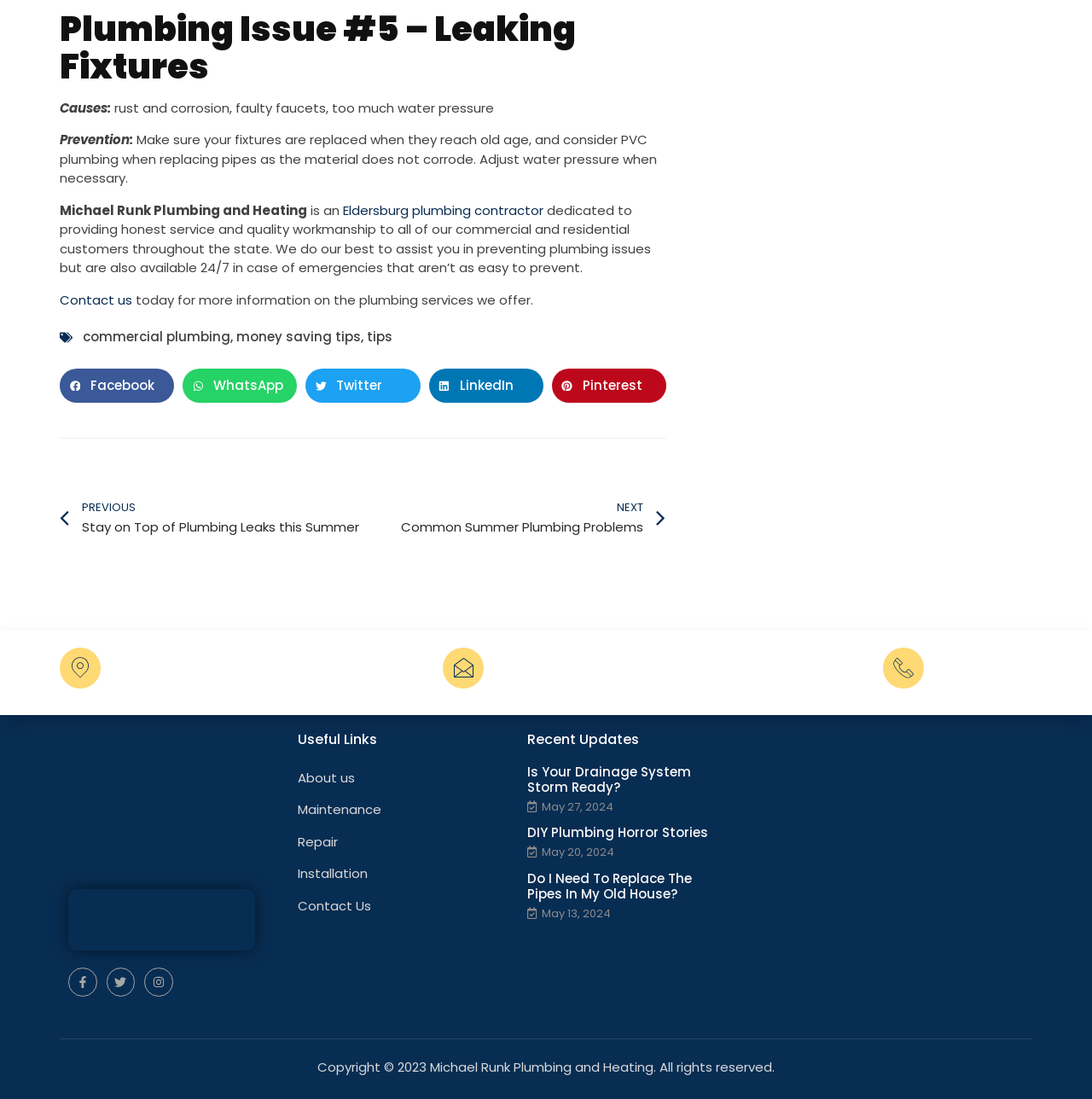Determine the bounding box coordinates of the section to be clicked to follow the instruction: "Click on 'money saving tips'". The coordinates should be given as four float numbers between 0 and 1, formatted as [left, top, right, bottom].

[0.216, 0.298, 0.33, 0.314]